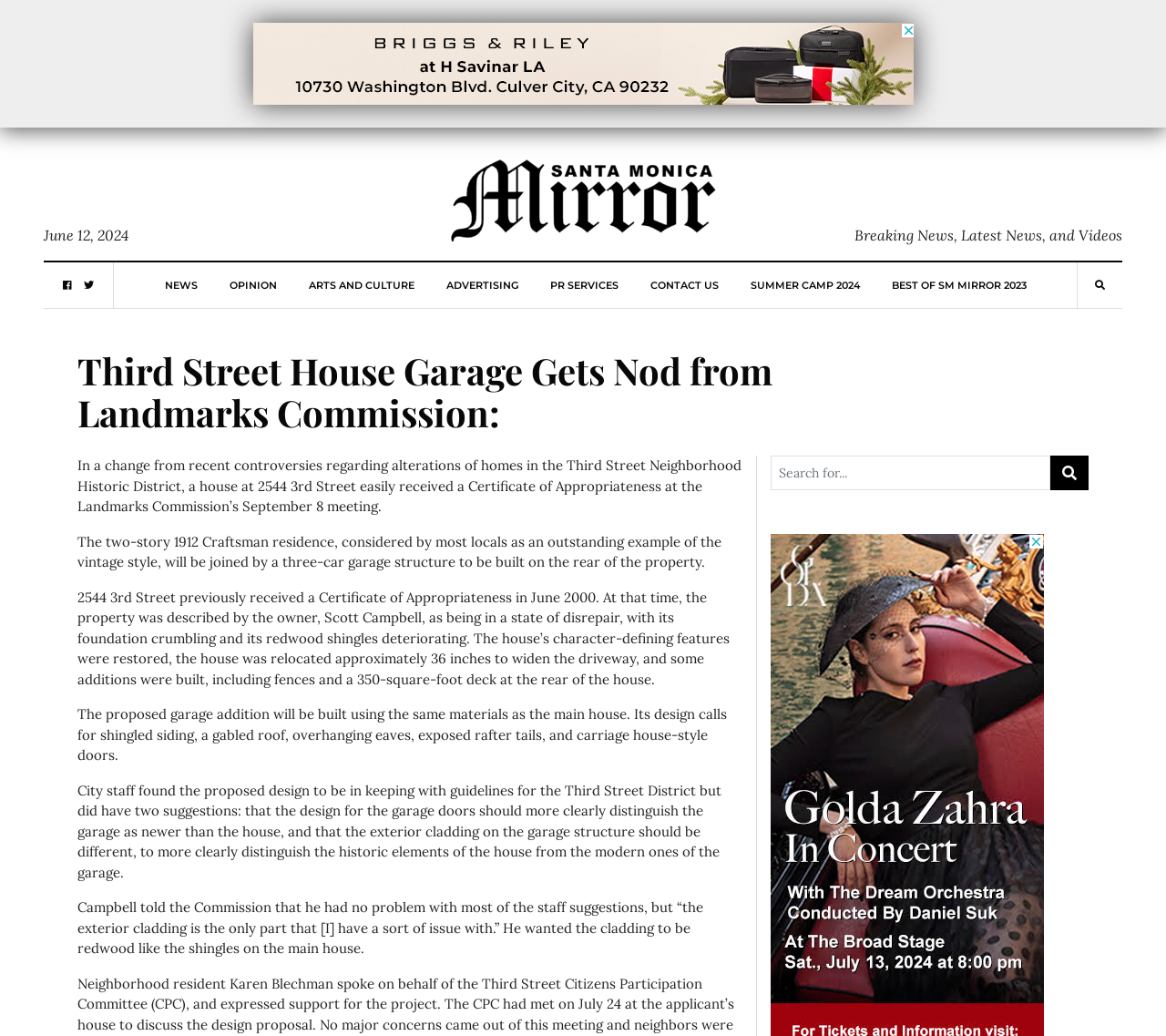Can you pinpoint the bounding box coordinates for the clickable element required for this instruction: "Go to NEWS page"? The coordinates should be four float numbers between 0 and 1, i.e., [left, top, right, bottom].

[0.141, 0.253, 0.169, 0.297]